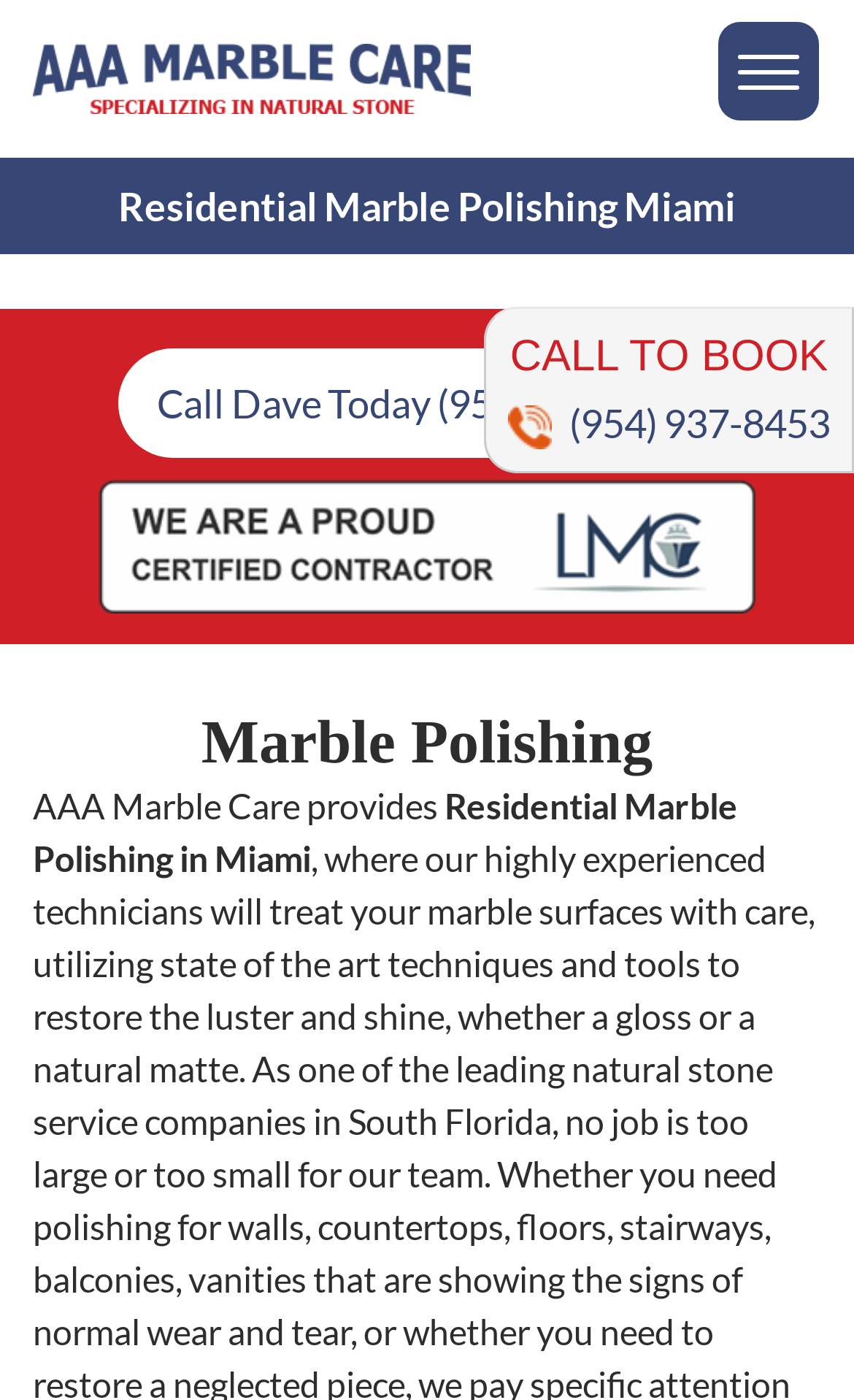Please find and generate the text of the main heading on the webpage.

Residential Marble Polishing Miami